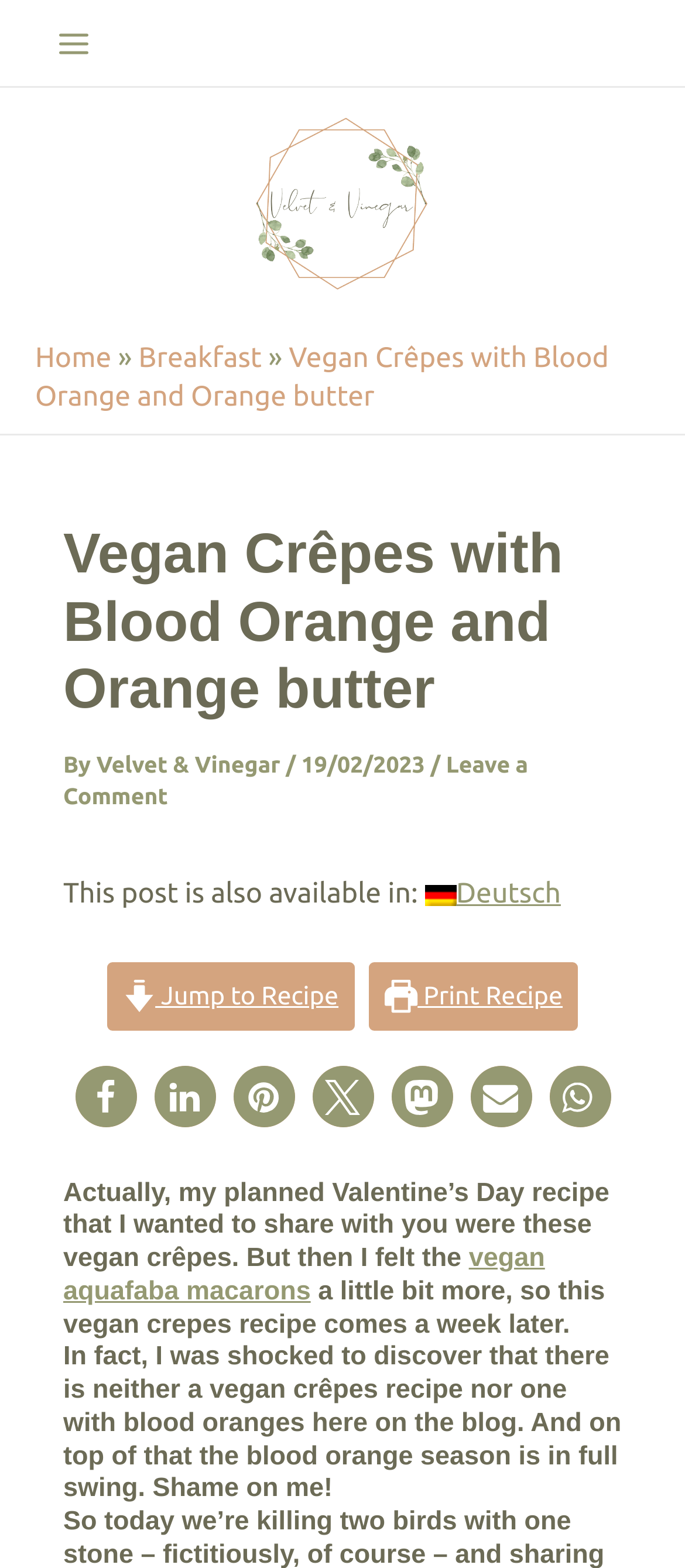Is there a 'Jump to Recipe' button?
Please provide a comprehensive answer based on the details in the screenshot.

I found a link element with the text 'Jump to Recipe' which suggests that there is a button or link that allows users to jump directly to the recipe section.